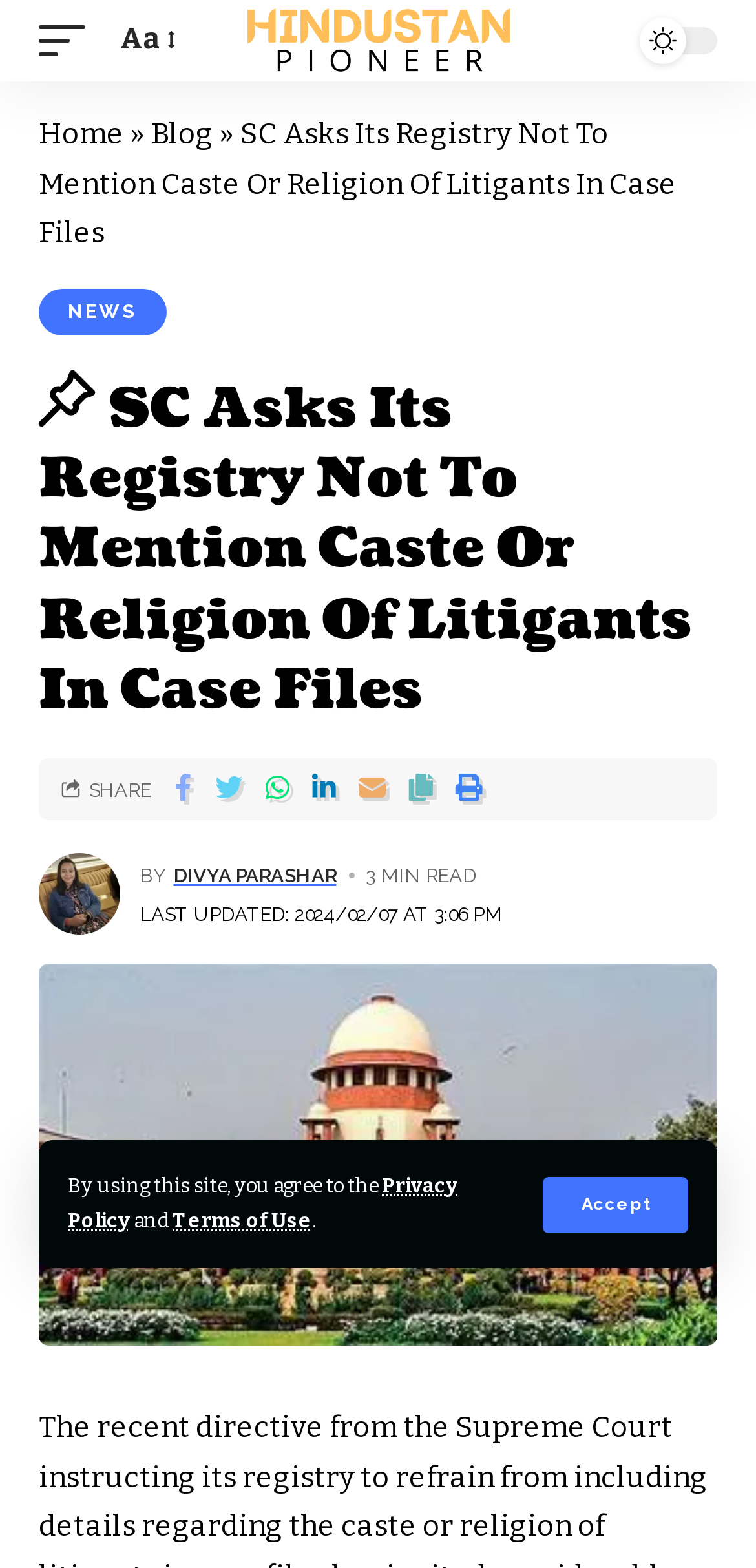Give a one-word or short phrase answer to this question: 
Who is the author of the article?

Divya Parashar